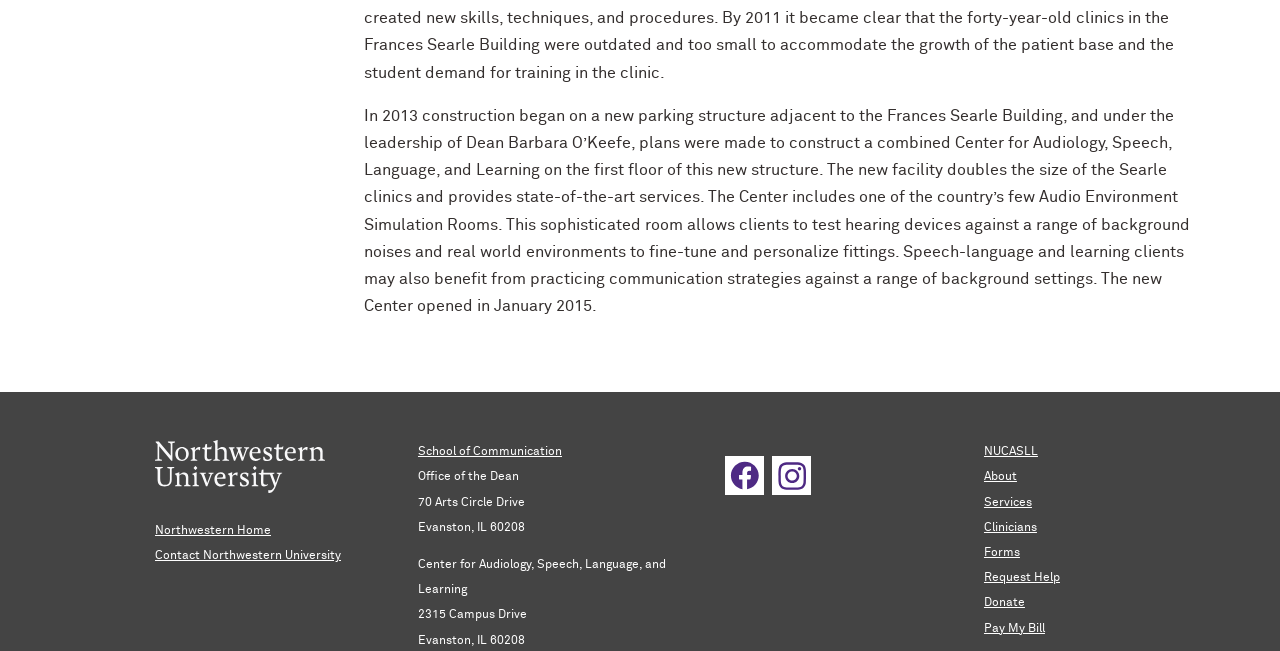Provide the bounding box coordinates for the UI element described in this sentence: ""facebook". The coordinates should be four float values between 0 and 1, i.e., [left, top, right, bottom].

[0.566, 0.701, 0.597, 0.761]